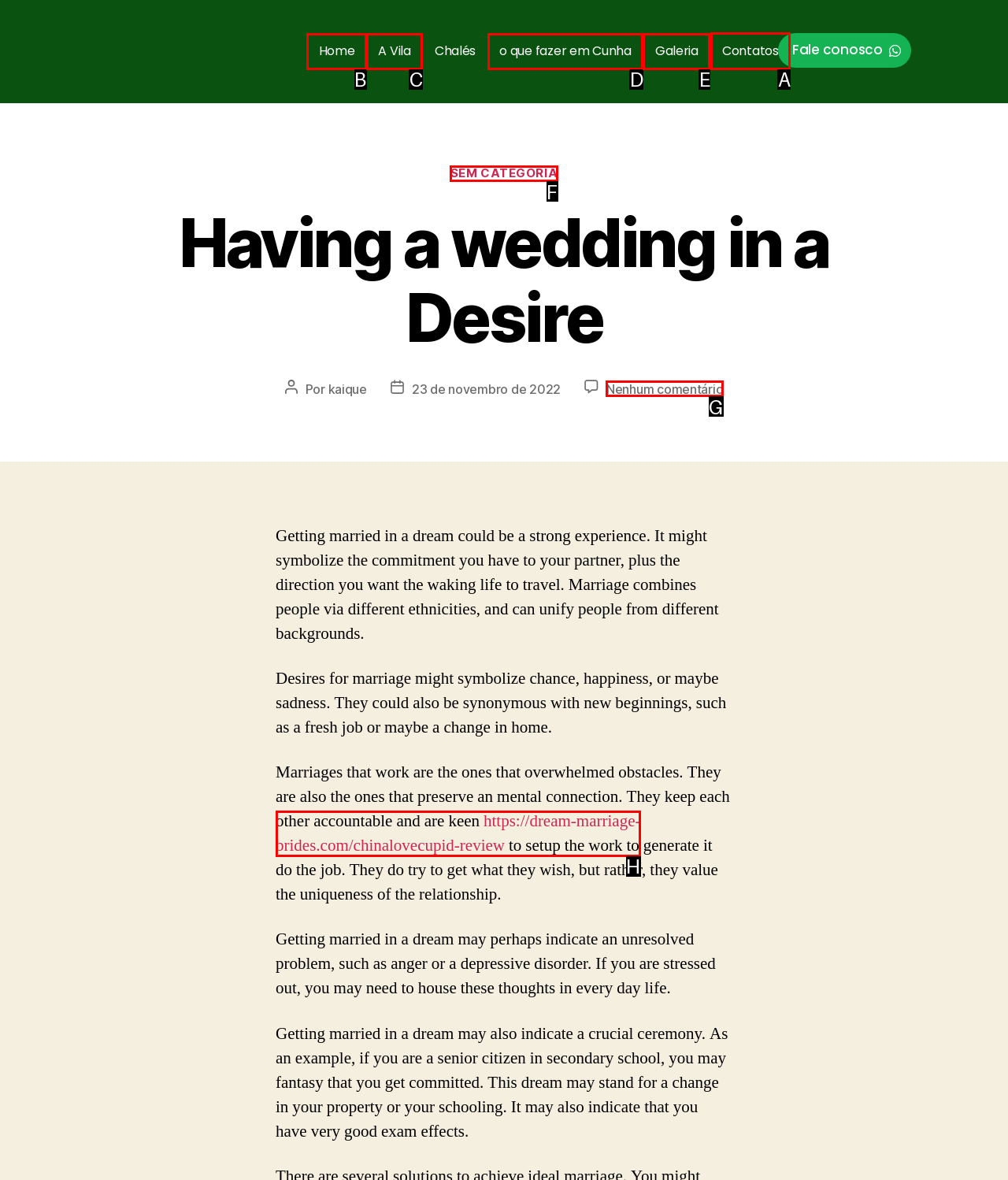Indicate which lettered UI element to click to fulfill the following task: Contact us
Provide the letter of the correct option.

A